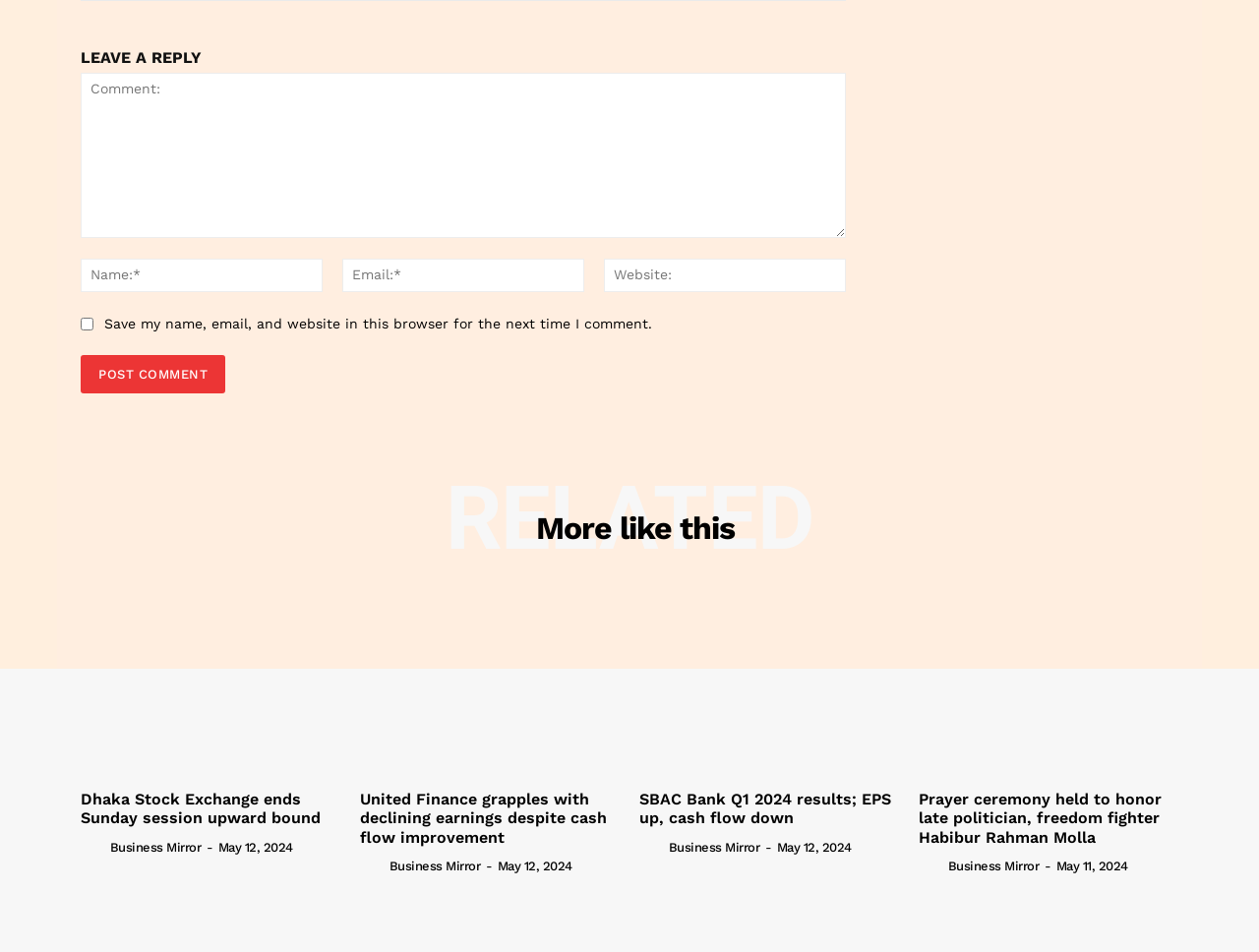Respond with a single word or phrase:
What is the purpose of the 'Post Comment' button?

Submit comment